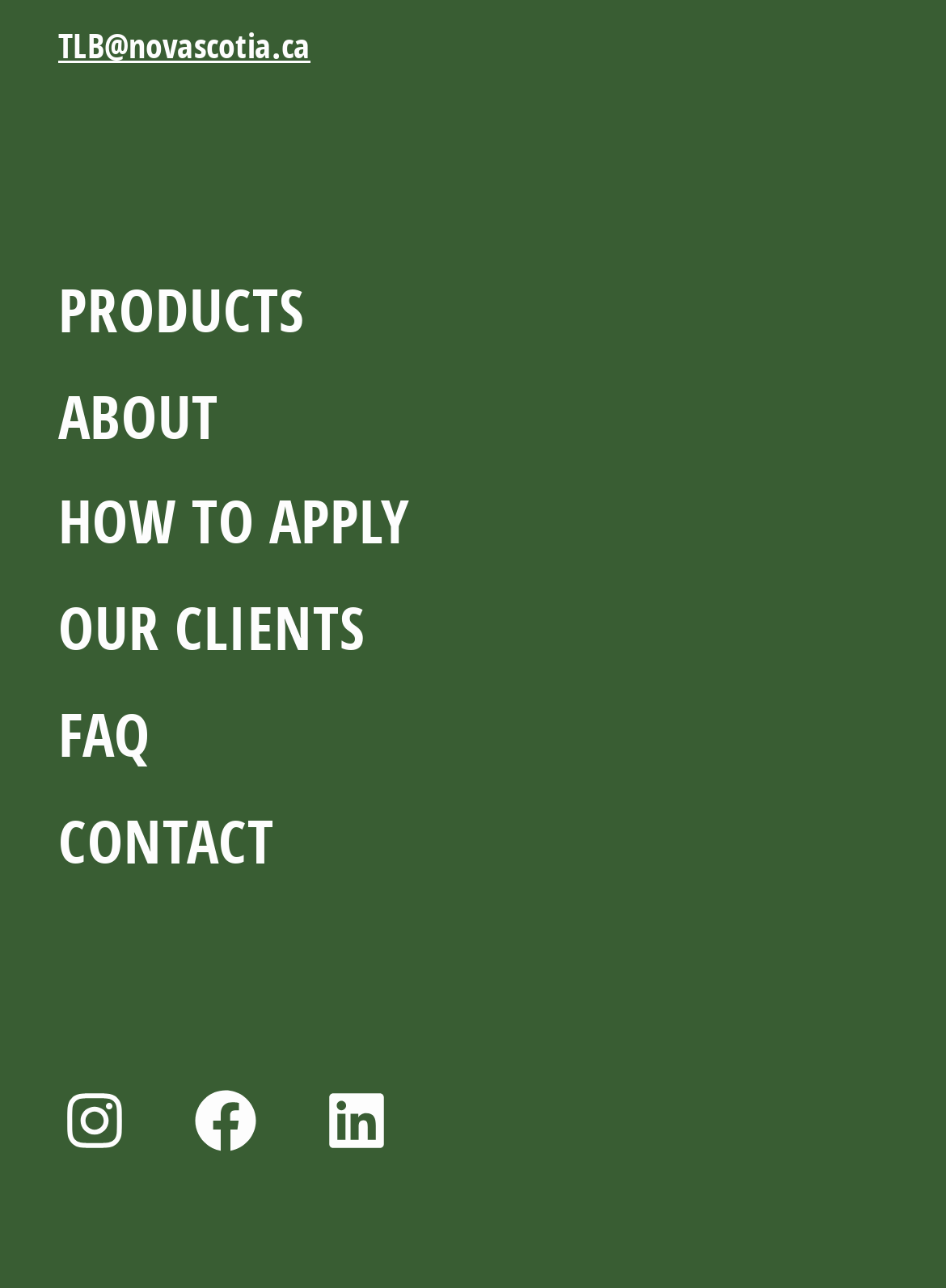How many links are there in the footer navigation?
Please use the visual content to give a single word or phrase answer.

6